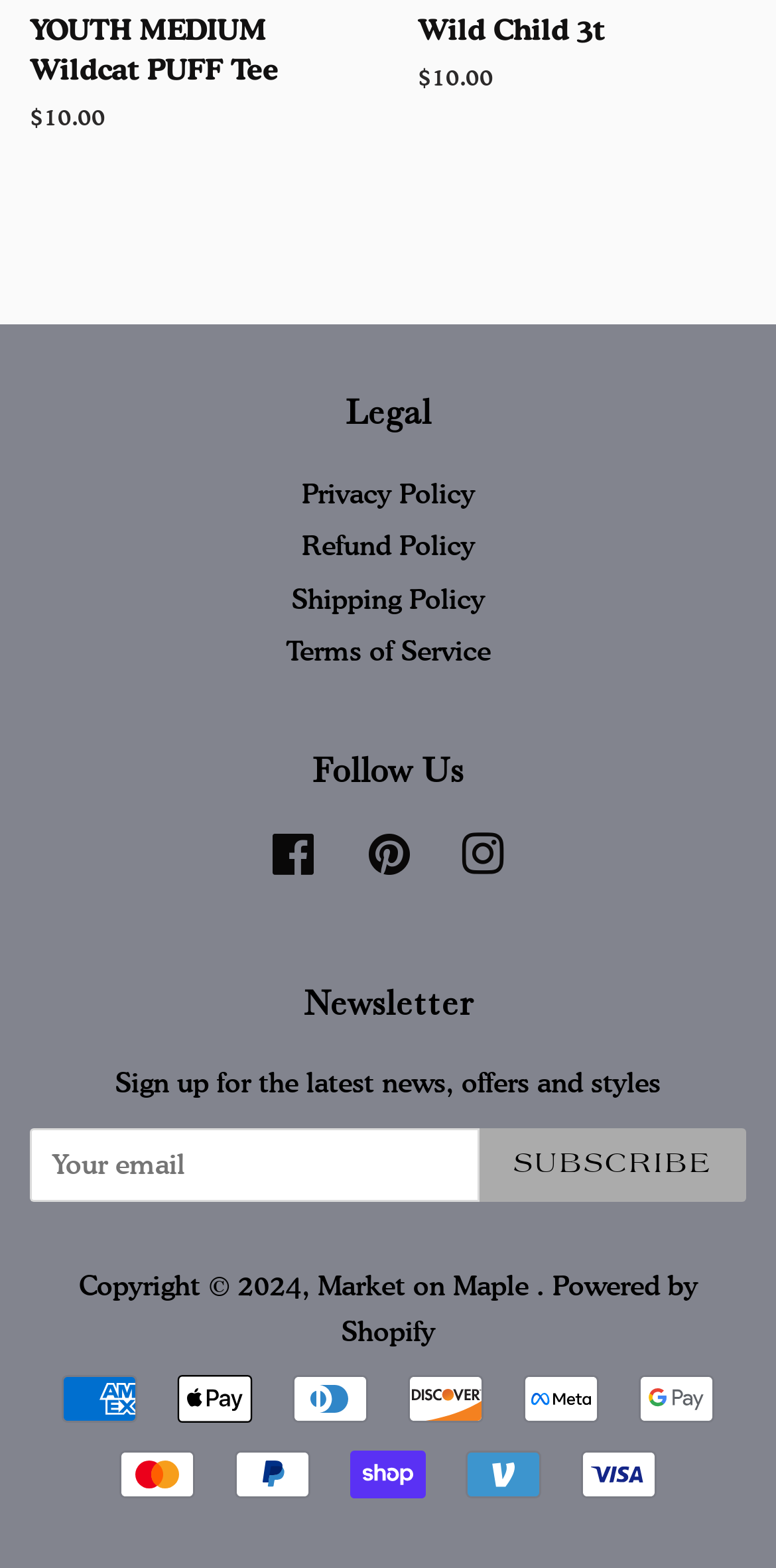Please answer the following question using a single word or phrase: 
What are the social media platforms to follow?

Facebook, Pinterest, Instagram